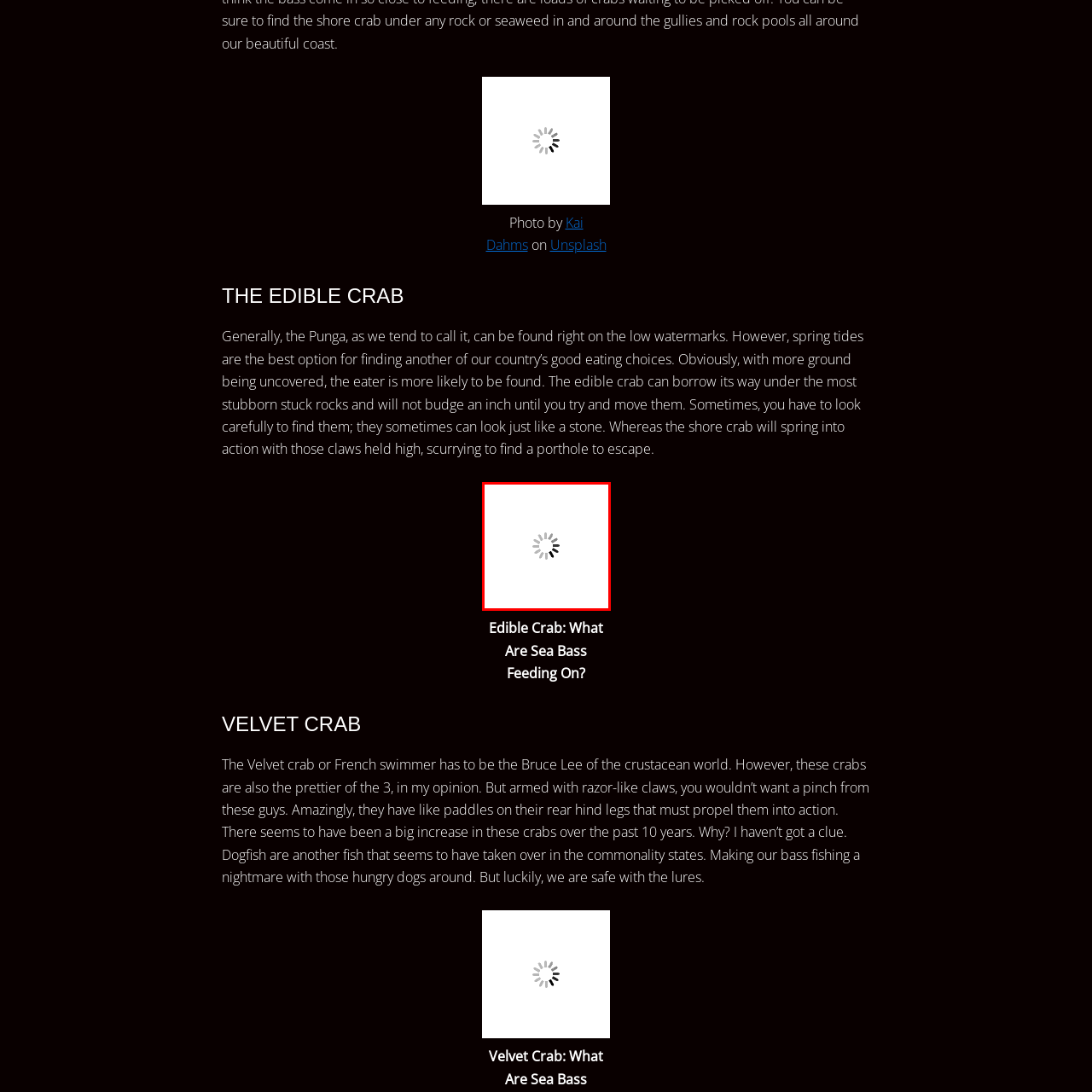Elaborate on the visual content inside the red-framed section with detailed information.

The image titled "What Are Sea Bass Feeding On?" highlights the feeding habits of sea bass, likely showcasing the various factors that contribute to their diet. The accompanying caption notes a photo by Kai Dahms, featured on Unsplash. This visual element serves to enhance the content's educational value surrounding marine life and the specific dietary needs of sea bass, drawing attention to the ecological aspects that influence their feeding behavior.